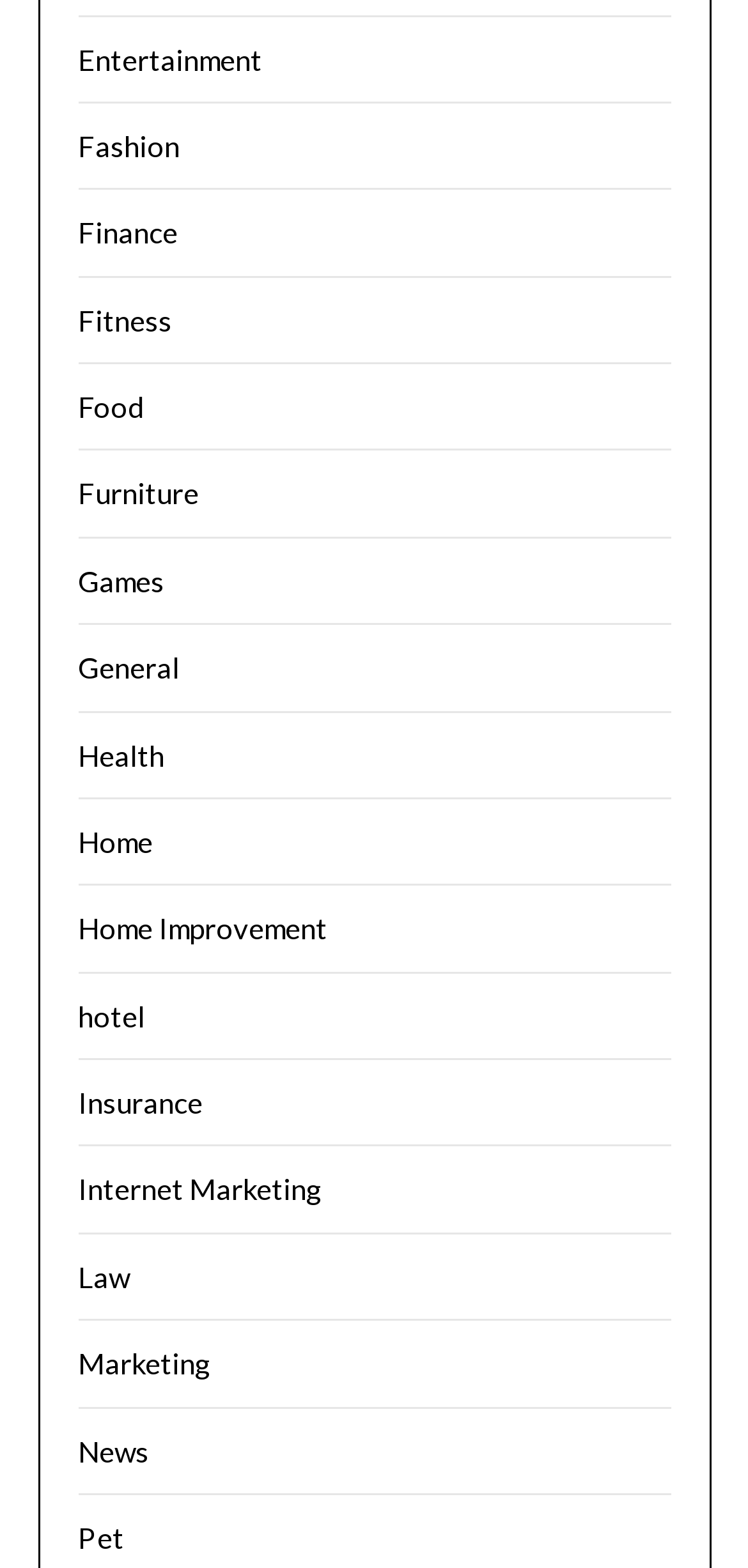Identify the bounding box coordinates of the element to click to follow this instruction: 'Browse Entertainment'. Ensure the coordinates are four float values between 0 and 1, provided as [left, top, right, bottom].

[0.104, 0.026, 0.35, 0.048]